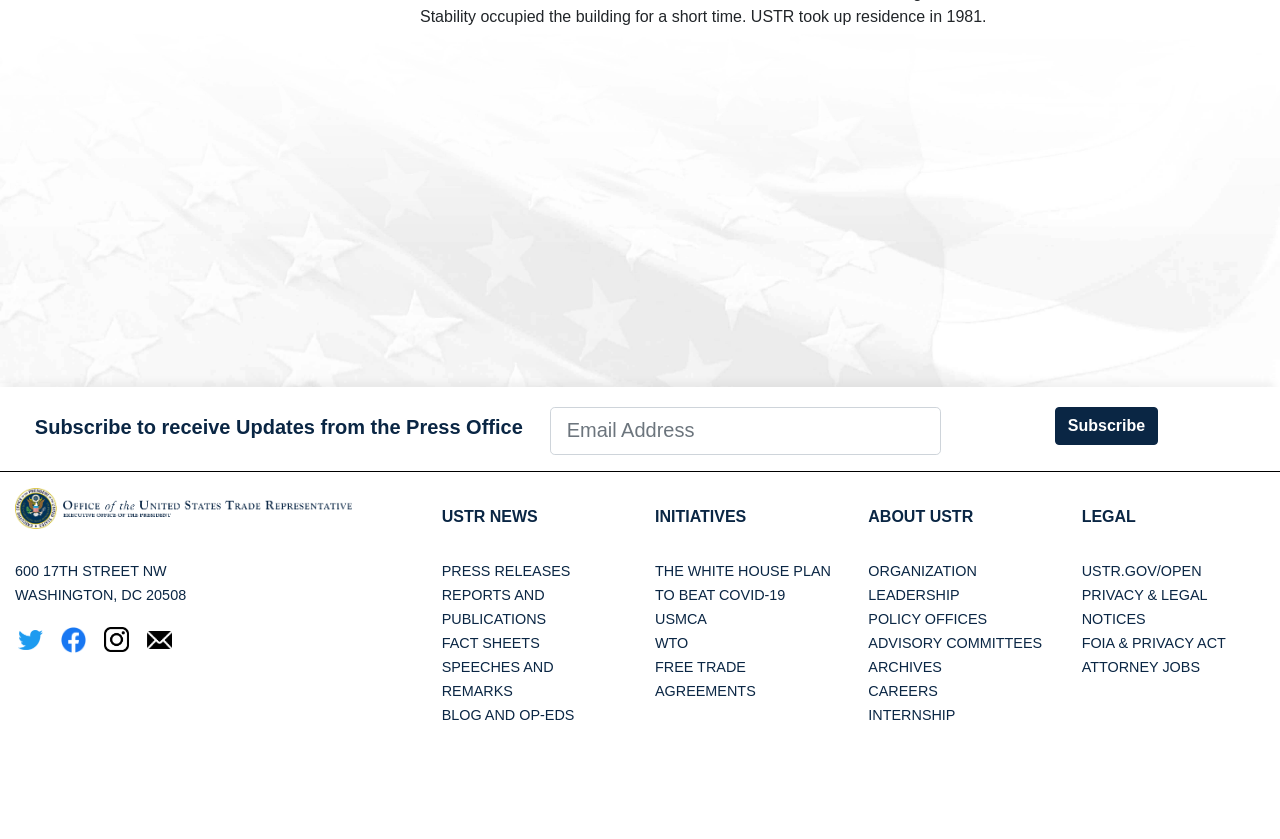Determine the bounding box coordinates of the clickable element to complete this instruction: "Subscribe to receive updates from the Press Office". Provide the coordinates in the format of four float numbers between 0 and 1, [left, top, right, bottom].

[0.824, 0.485, 0.905, 0.53]